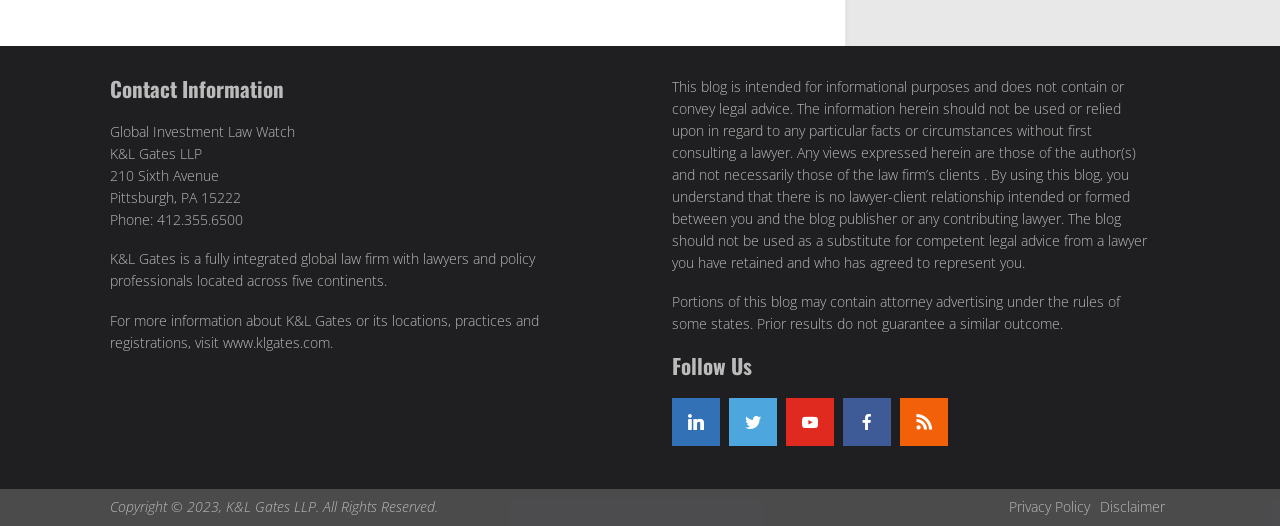Identify the bounding box coordinates of the section to be clicked to complete the task described by the following instruction: "Follow on LinkedIn". The coordinates should be four float numbers between 0 and 1, formatted as [left, top, right, bottom].

[0.525, 0.757, 0.562, 0.848]